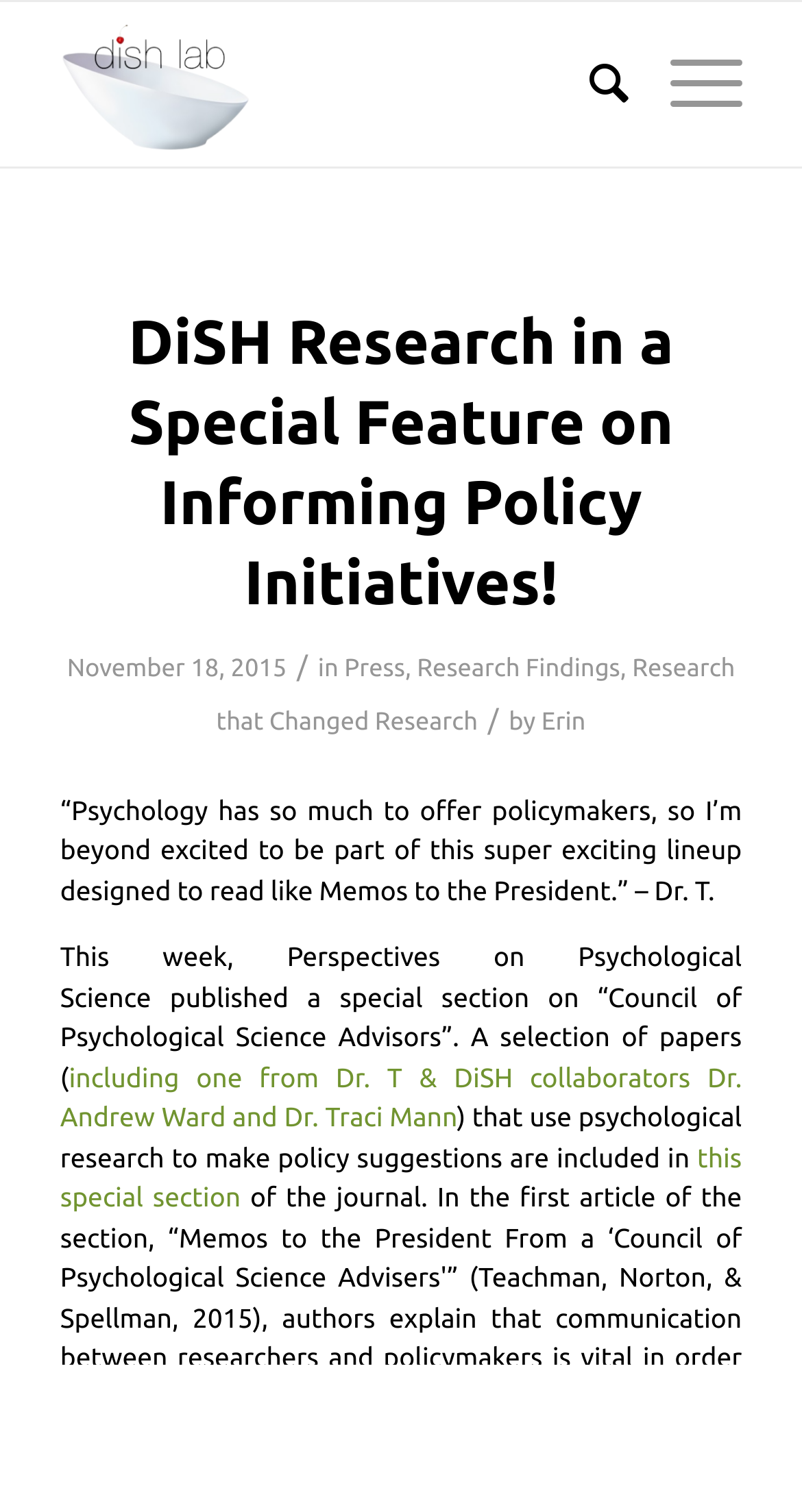Pinpoint the bounding box coordinates of the area that should be clicked to complete the following instruction: "Open the menu". The coordinates must be given as four float numbers between 0 and 1, i.e., [left, top, right, bottom].

[0.784, 0.001, 0.925, 0.11]